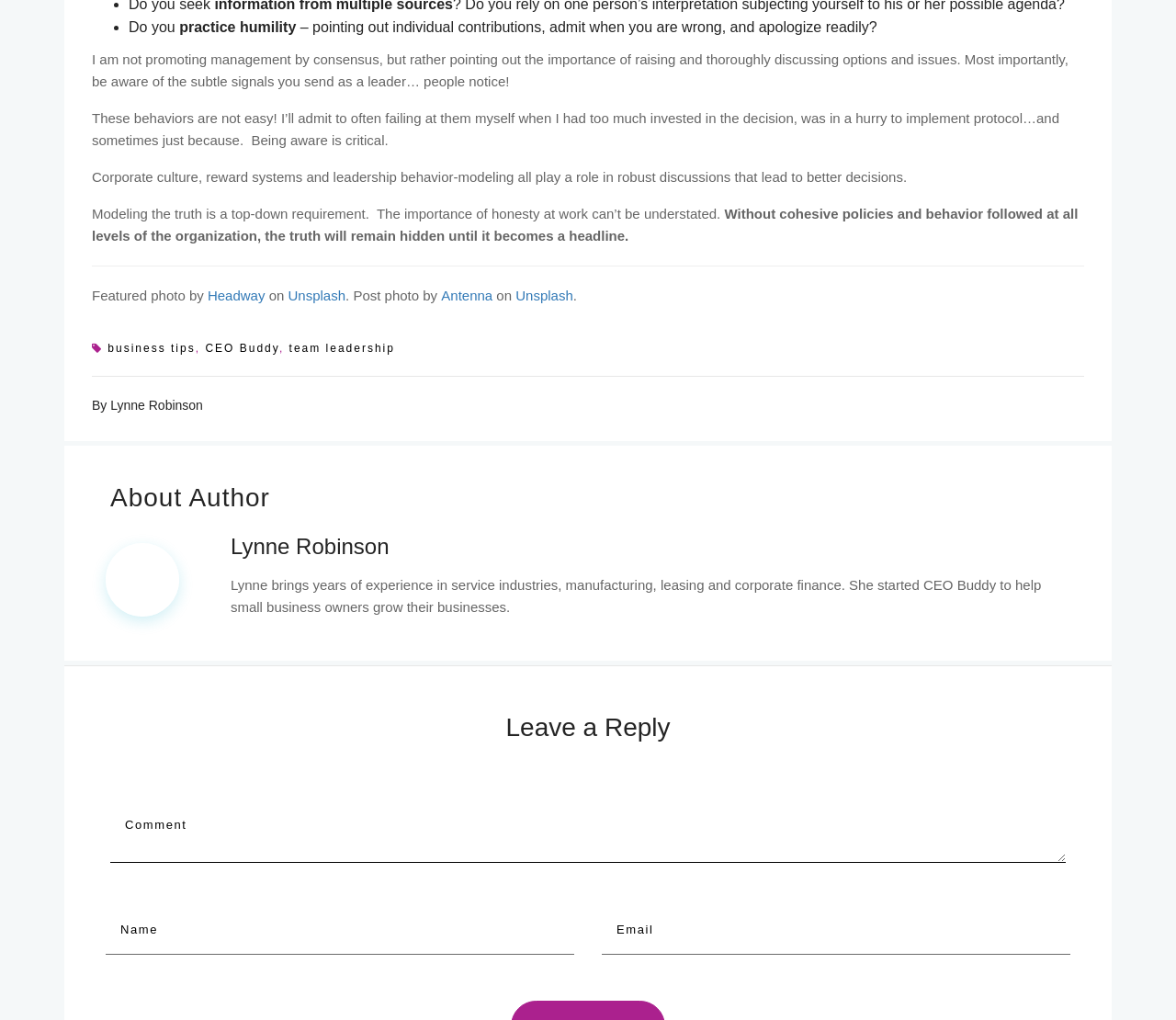Determine the bounding box coordinates for the area you should click to complete the following instruction: "Click on the link 'CEO Buddy'".

[0.175, 0.335, 0.237, 0.348]